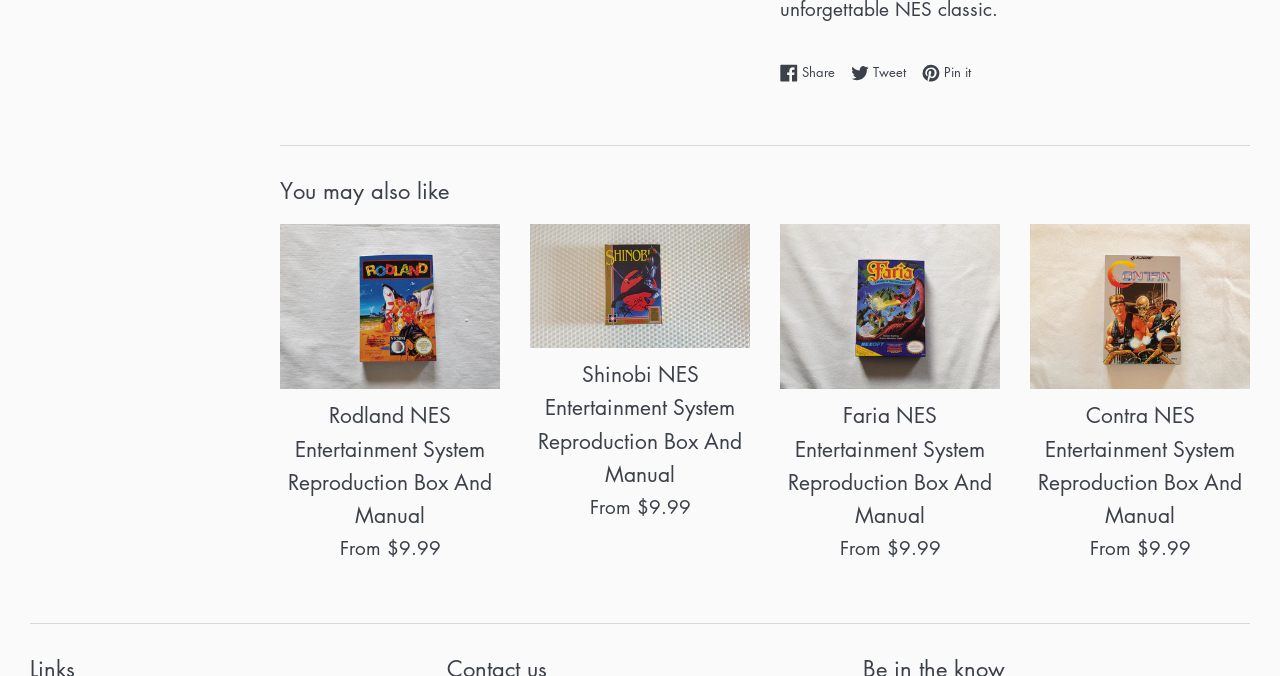Please find the bounding box coordinates of the clickable region needed to complete the following instruction: "View Contra NES Entertainment System Reproduction Box And Manual". The bounding box coordinates must consist of four float numbers between 0 and 1, i.e., [left, top, right, bottom].

[0.805, 0.332, 0.977, 0.576]